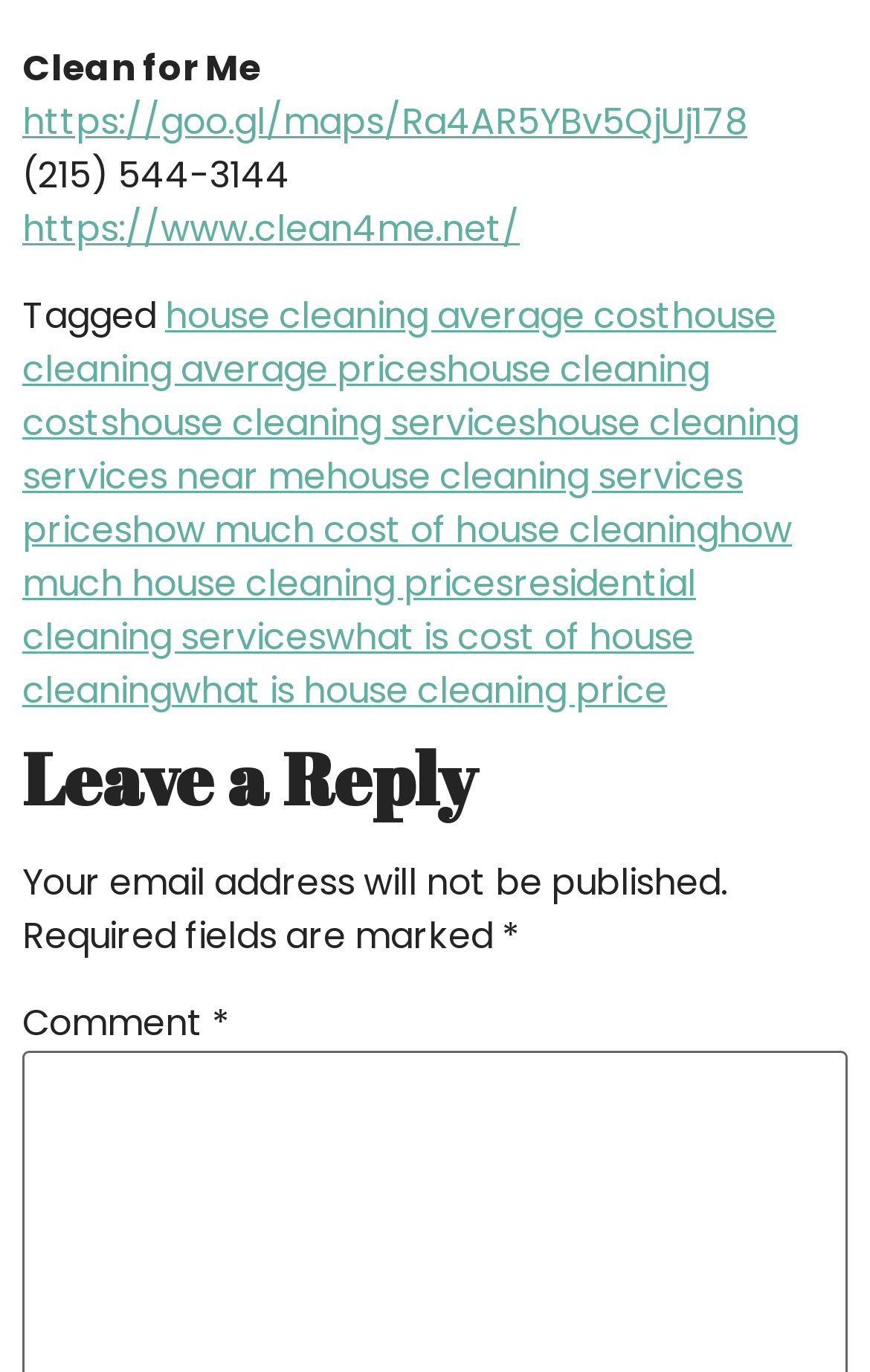What is the phone number of the cleaning service?
Using the image as a reference, give an elaborate response to the question.

The phone number of the cleaning service can be found below the name of the service, where it says '(215) 544-3144' in a static text element.